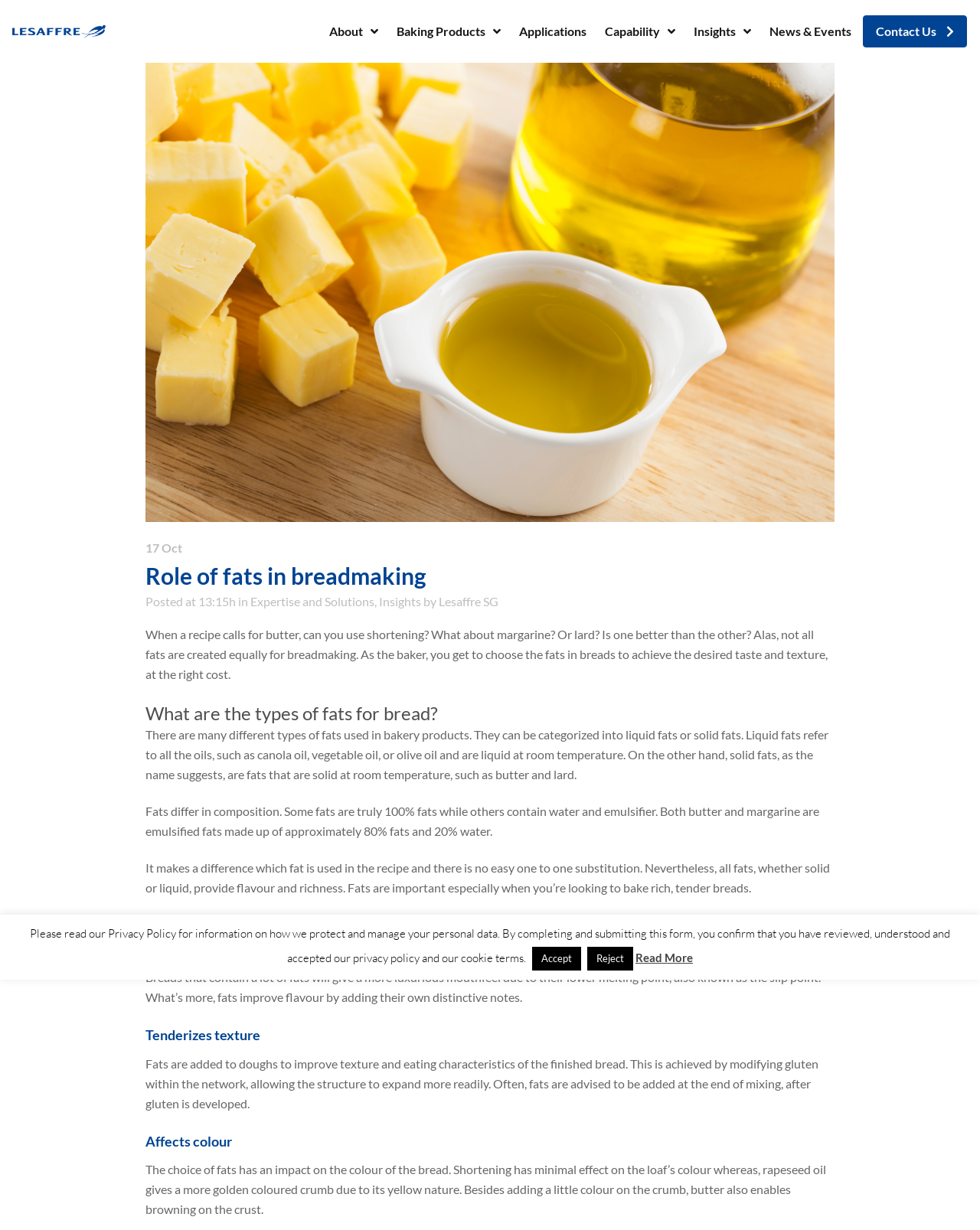How many types of fats are mentioned in the article?
Refer to the image and respond with a one-word or short-phrase answer.

Two